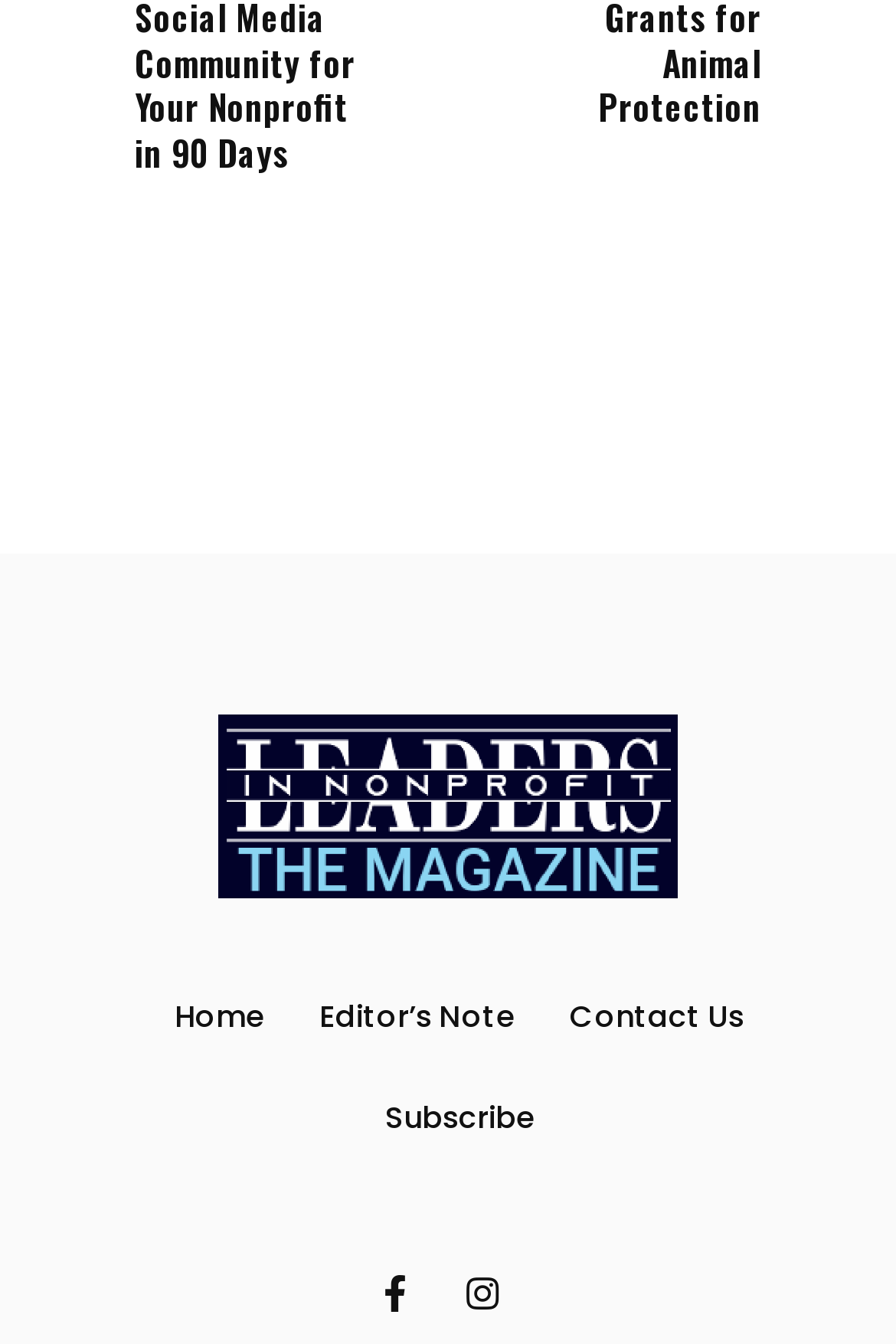Predict the bounding box of the UI element based on this description: "Home".

[0.195, 0.74, 0.295, 0.772]